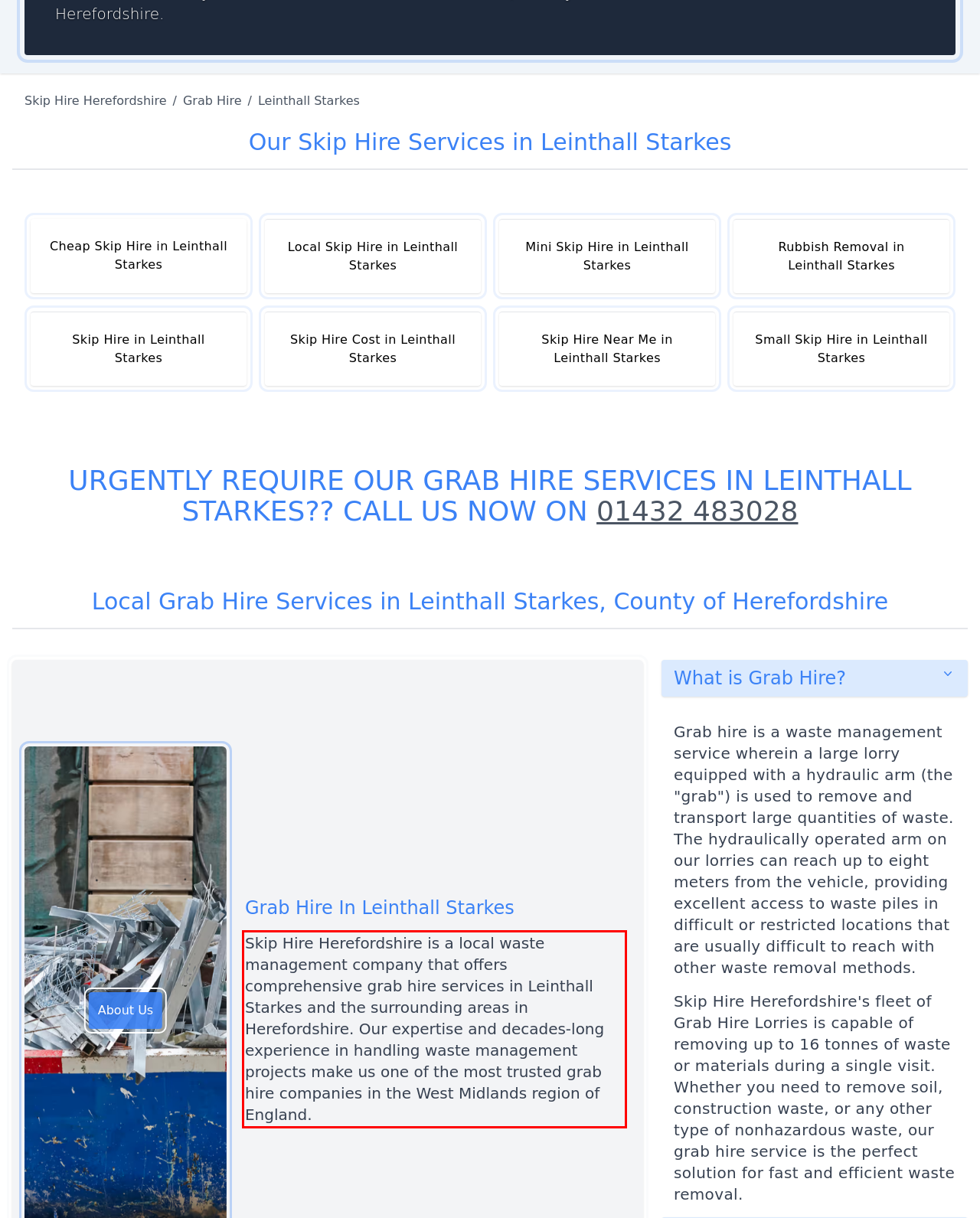Within the provided webpage screenshot, find the red rectangle bounding box and perform OCR to obtain the text content.

Skip Hire Herefordshire is a local waste management company that offers comprehensive grab hire services in Leinthall Starkes and the surrounding areas in Herefordshire. Our expertise and decades-long experience in handling waste management projects make us one of the most trusted grab hire companies in the West Midlands region of England.